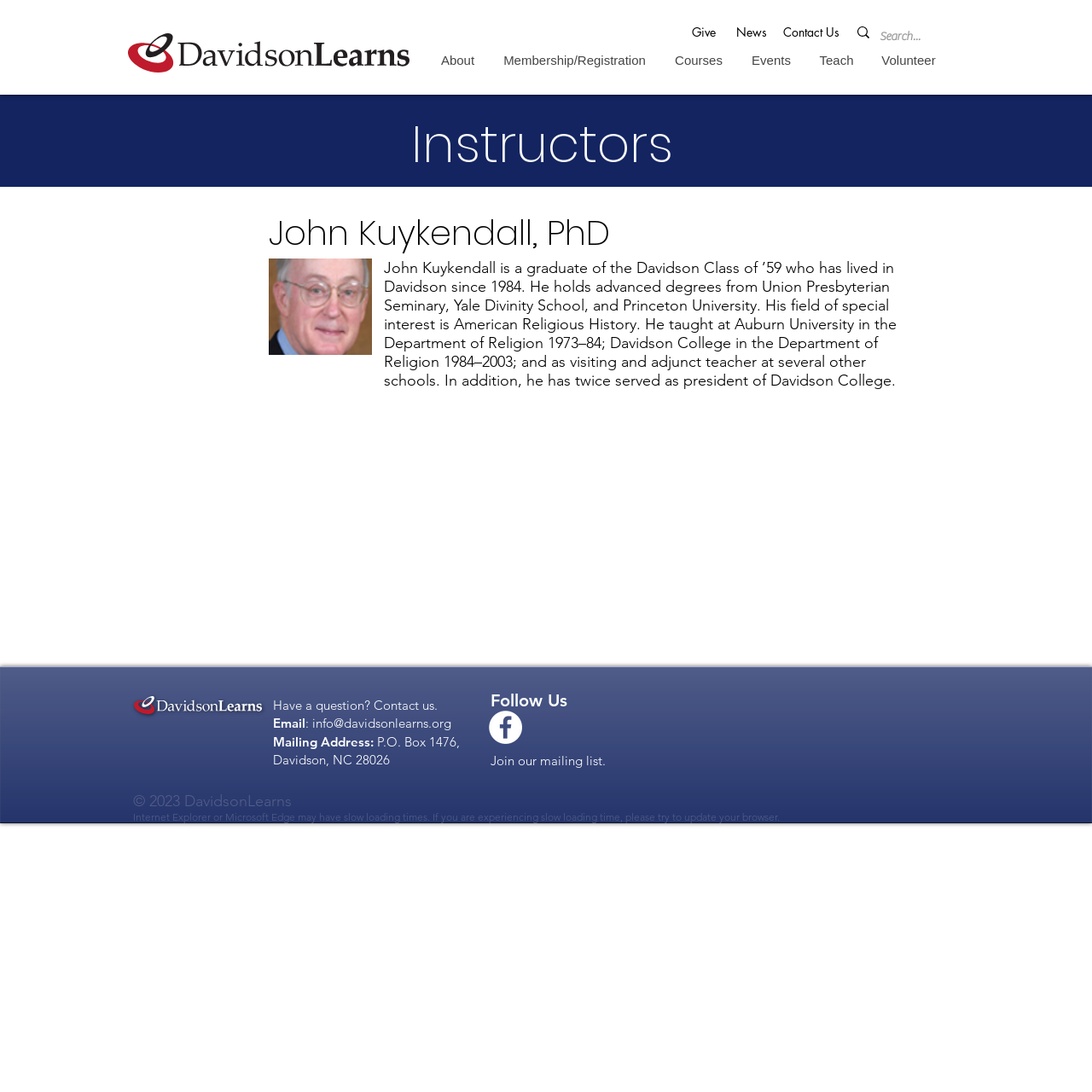Provide the bounding box coordinates for the area that should be clicked to complete the instruction: "Search for something".

[0.805, 0.02, 0.85, 0.048]